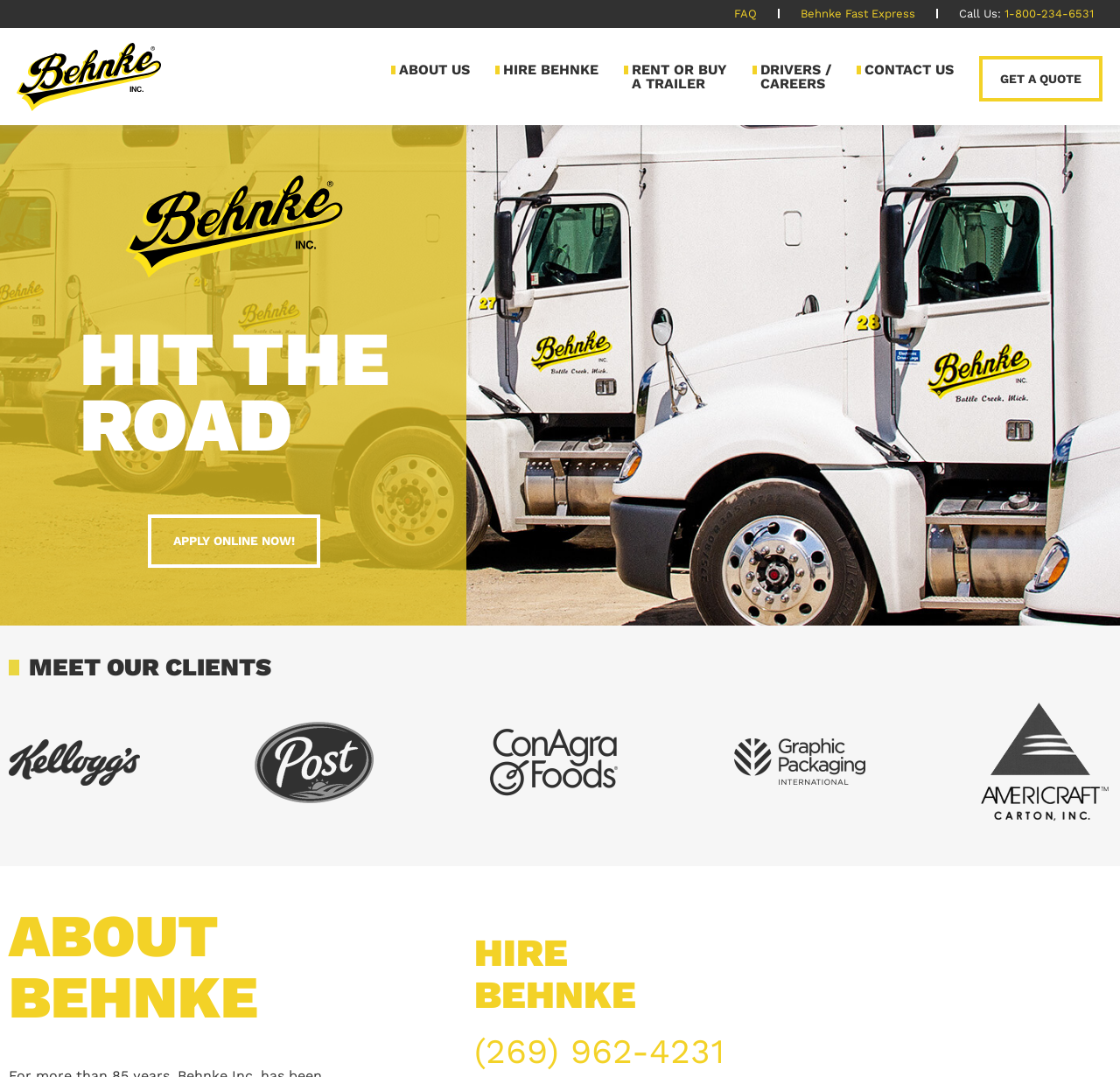Create a detailed narrative describing the layout and content of the webpage.

The webpage is about Behnke Inc., a Midwest trucking business. At the top, there are several links, including "FAQ", "Behnke Fast Express", and "Call Us: 1-800-234-6531", which are positioned horizontally next to each other. Below these links, there is a small image on the left side.

The main content area is divided into several sections. On the left side, there are five links: "ABOUT US", "HIRE BEHNKE", "RENT OR BUY A TRAILER", "DRIVERS / CAREERS", and "CONTACT US", which are stacked vertically. On the right side, there is a larger image.

Below these links, there is a heading "HIT THE ROAD" followed by a link "APPLY ONLINE NOW!". Further down, there is a heading "MEET OUR CLIENTS" with five images of client logos, including Kellogg's and Post, arranged horizontally.

The bottom section of the page has two headings: "ABOUT BEHNKE" and "HIRE BEHNKE". There is also a heading with a phone number "(269) 962-4231" and a corresponding link.